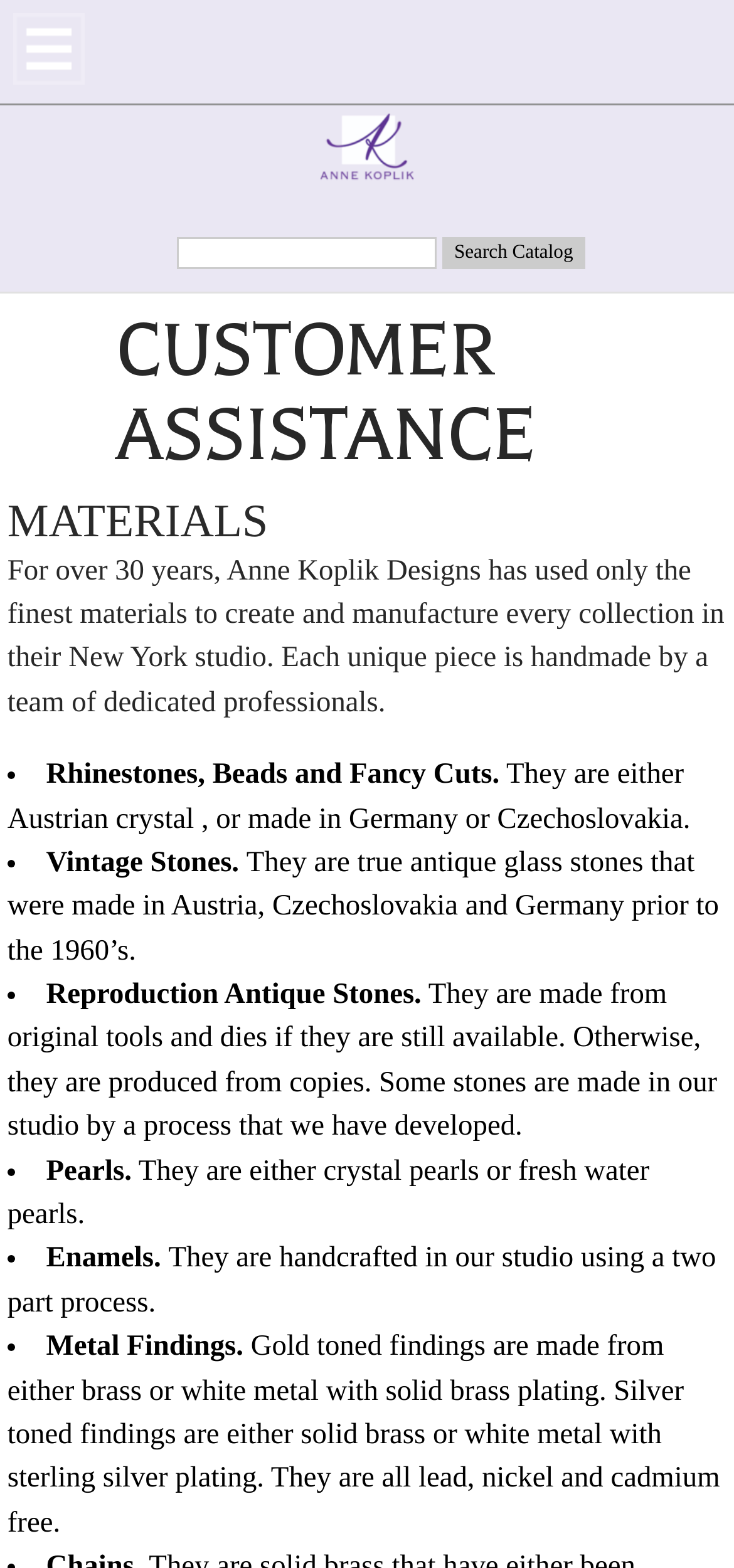What type of materials are used in the collections?
Refer to the image and give a detailed response to the question.

The type of materials used in the collections can be obtained from the list of materials provided in the webpage. The list includes Rhinestones, Beads, Fancy Cuts, Vintage Stones, Reproduction Antique Stones, Pearls, Enamels, and Metal Findings.